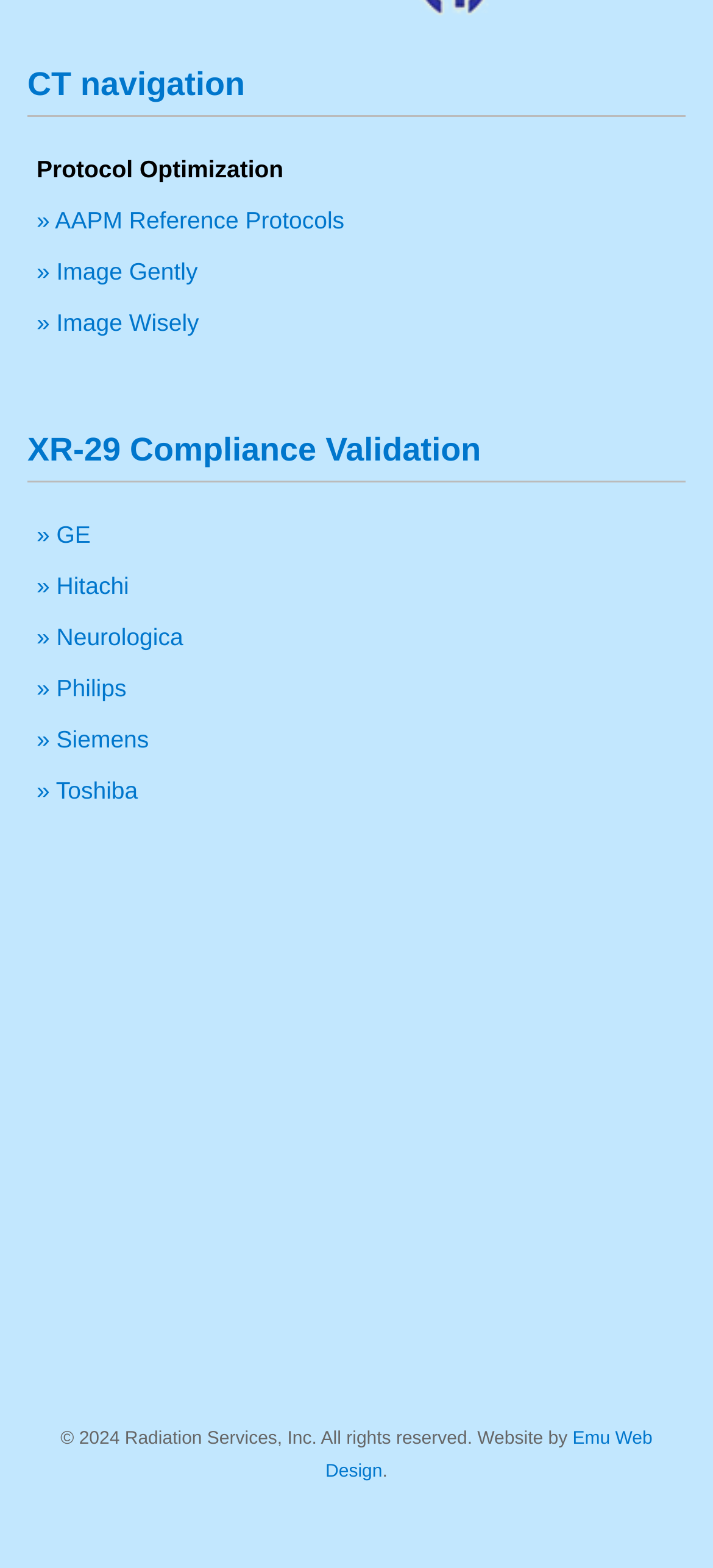Please find the bounding box coordinates of the element that needs to be clicked to perform the following instruction: "Visit Emu Web Design". The bounding box coordinates should be four float numbers between 0 and 1, represented as [left, top, right, bottom].

[0.456, 0.912, 0.915, 0.945]